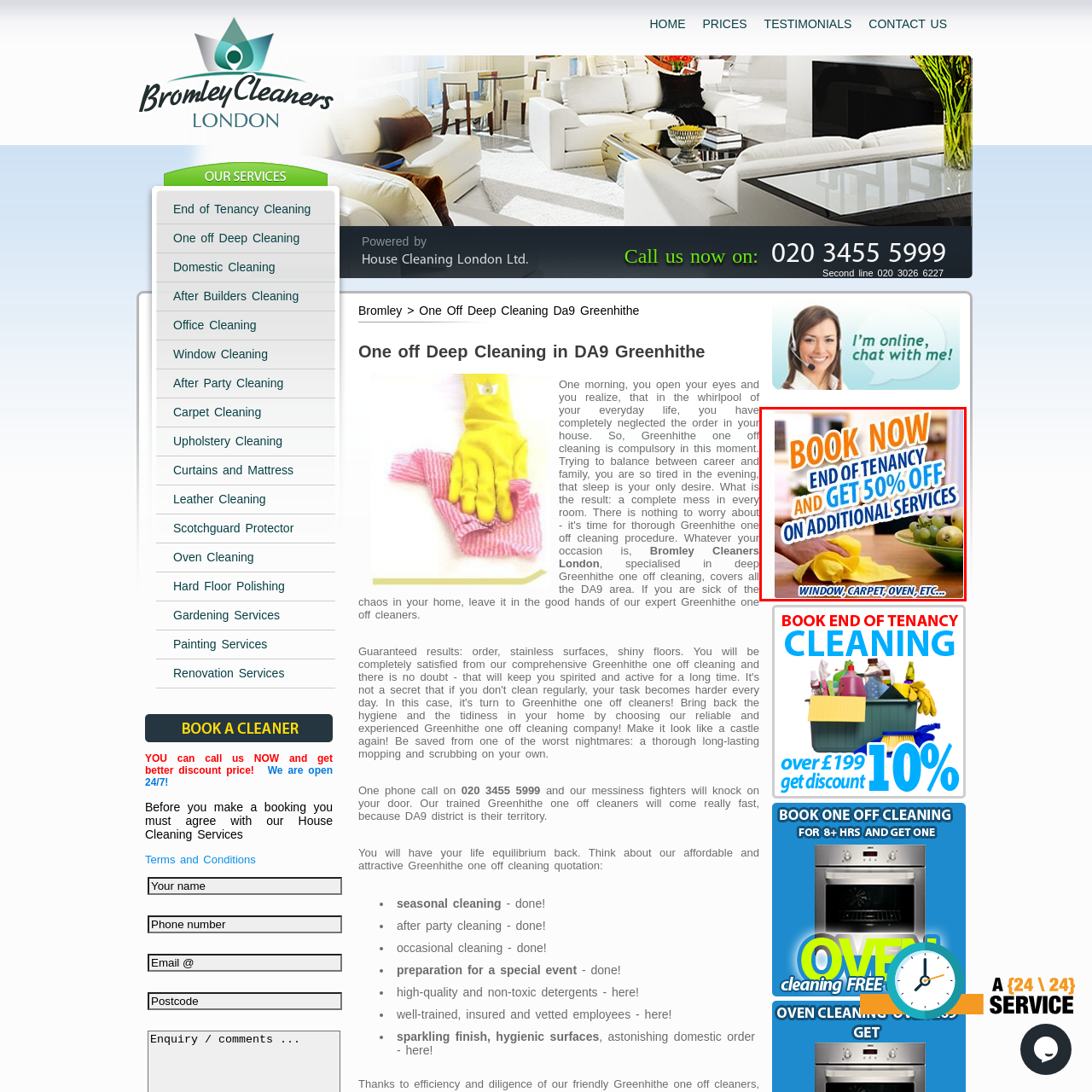Please review the portion of the image contained within the red boundary and provide a detailed answer to the subsequent question, referencing the image: What is the person doing in the image?

The person in the background is using a yellow cloth to wipe a surface, which represents the cleaning service being promoted in the image.